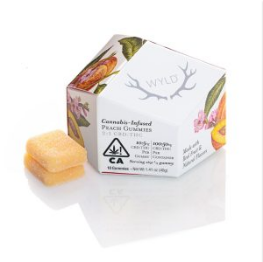Detail the scene depicted in the image with as much precision as possible.

The image features a hexagonal box of Wyld's cannabis-infused Peach gummies, prominently displayed alongside one of the soft, chewy gummies. The packaging is adorned with vibrant illustrations of peaches, flowers, and leaves, emphasizing the natural ingredients used in crafting these edibles. The label notes the gummies contain a ratio of CBD to THC, indicating a balanced infusion designed for both relaxation and enjoyment. This product exemplifies Wyld's commitment to quality, utilizing real fruit flavors for an authentic taste experience without artificial additives. The box is clearly marked with dietary regulations, ensuring compliance in cannabis markets.